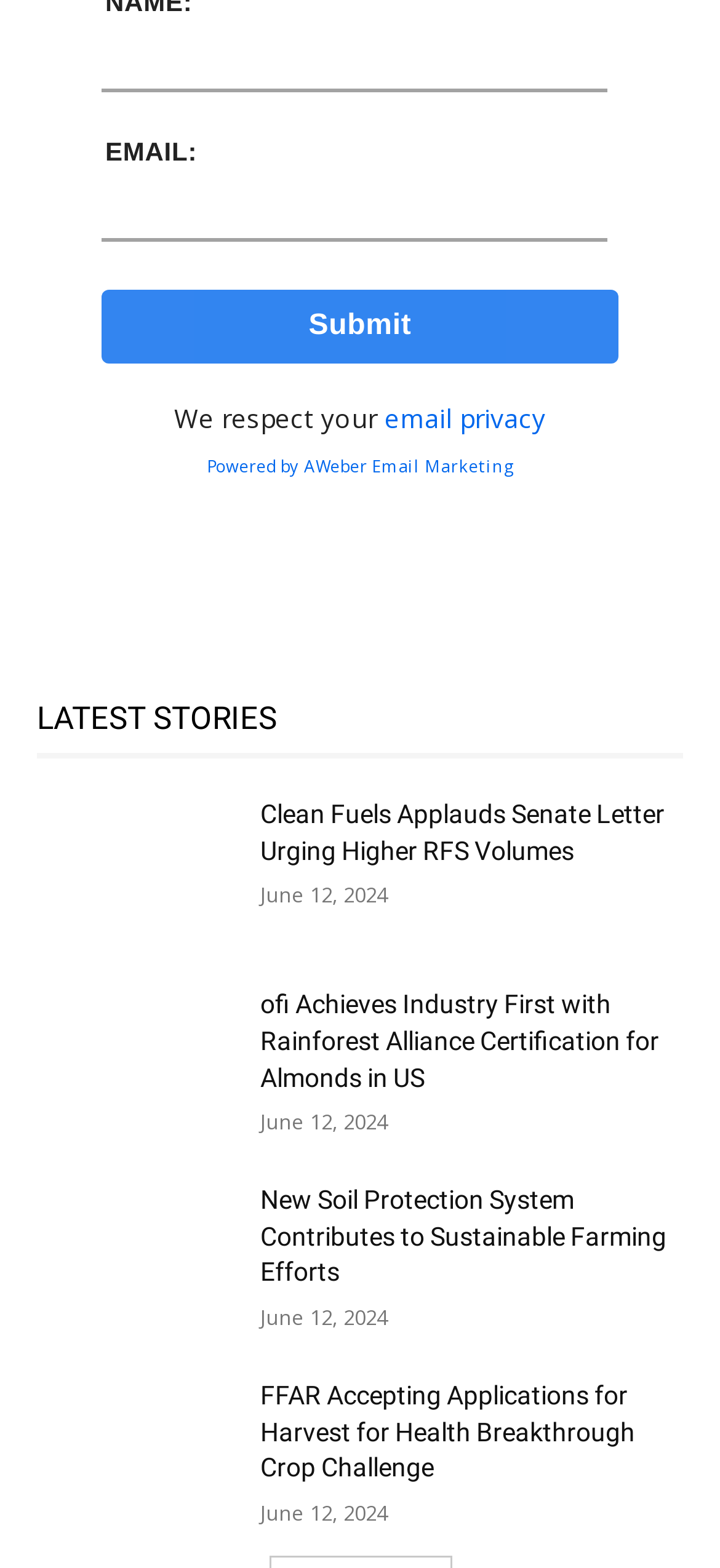What is the link text of the first news story?
Look at the image and answer the question with a single word or phrase.

Clean Fuels Applauds Senate Letter Urging Higher RFS Volumes